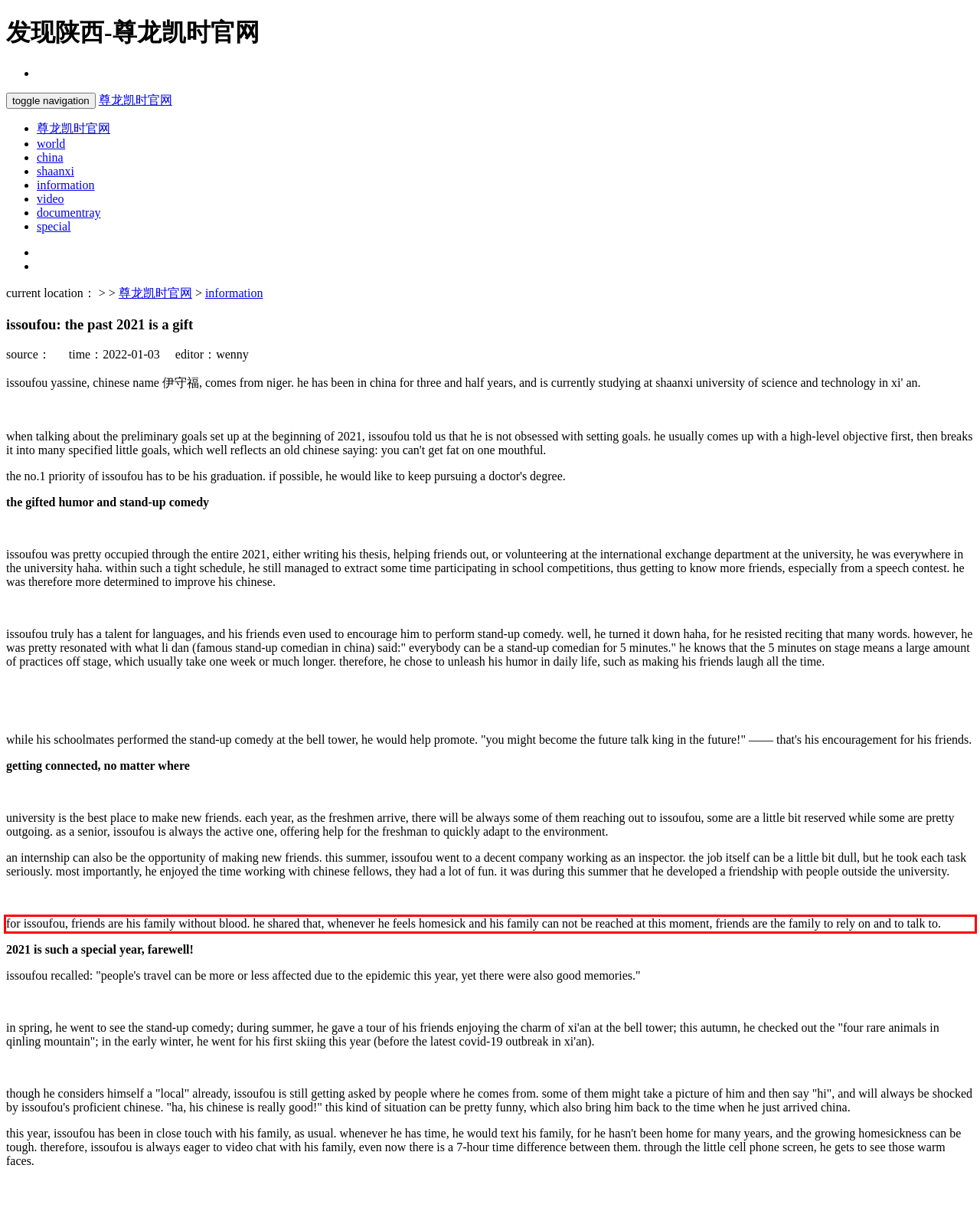Extract and provide the text found inside the red rectangle in the screenshot of the webpage.

for issoufou, friends are his family without blood. he shared that, whenever he feels homesick and his family can not be reached at this moment, friends are the family to rely on and to talk to.